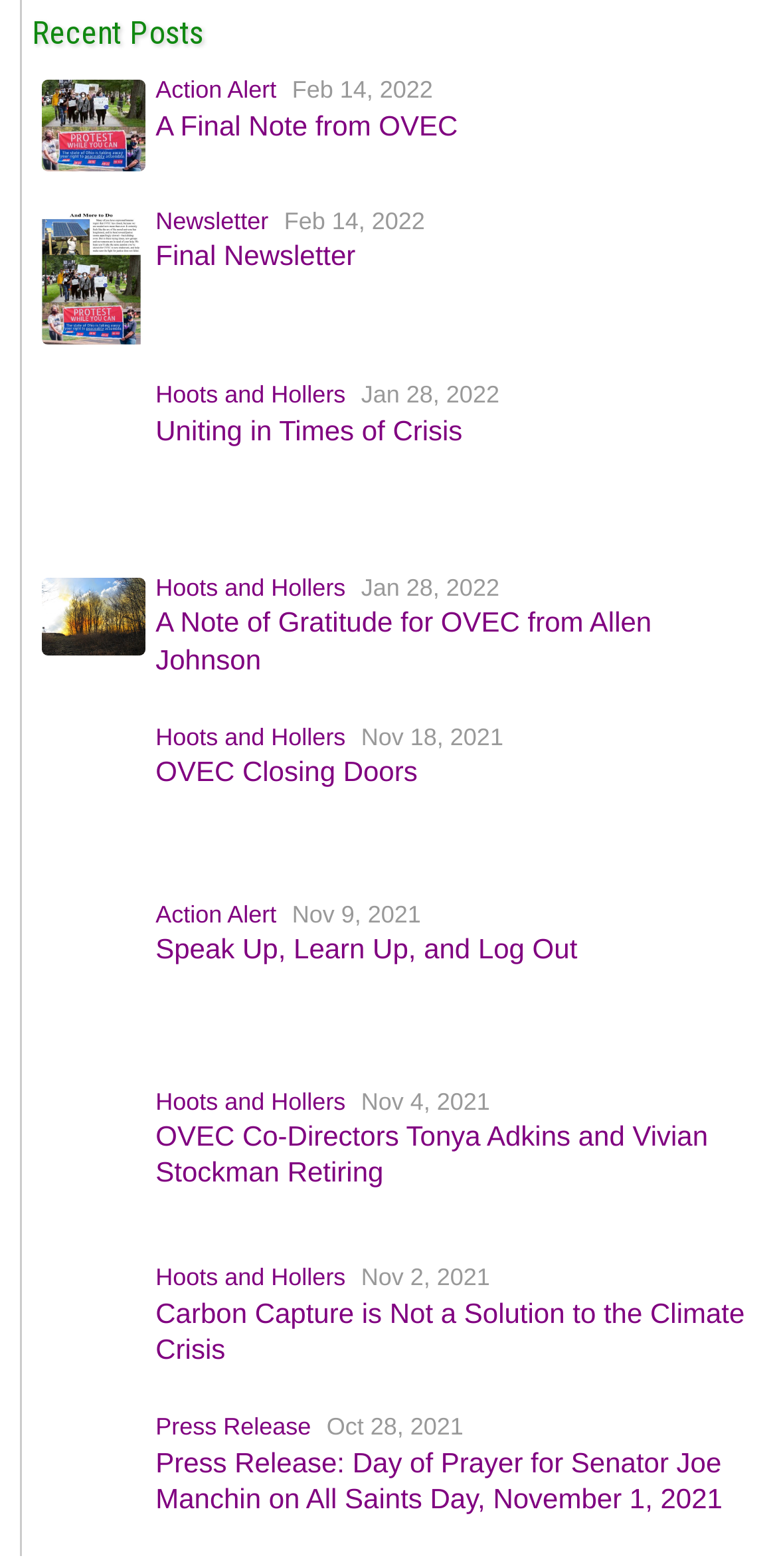What is the title of the last post?
Kindly give a detailed and elaborate answer to the question.

The last post is identified by the link element 'Press Release: Day of Prayer for Senator Joe Manchin on All Saints Day, November 1, 2021', which suggests that the title of the last post is the same as the link description.